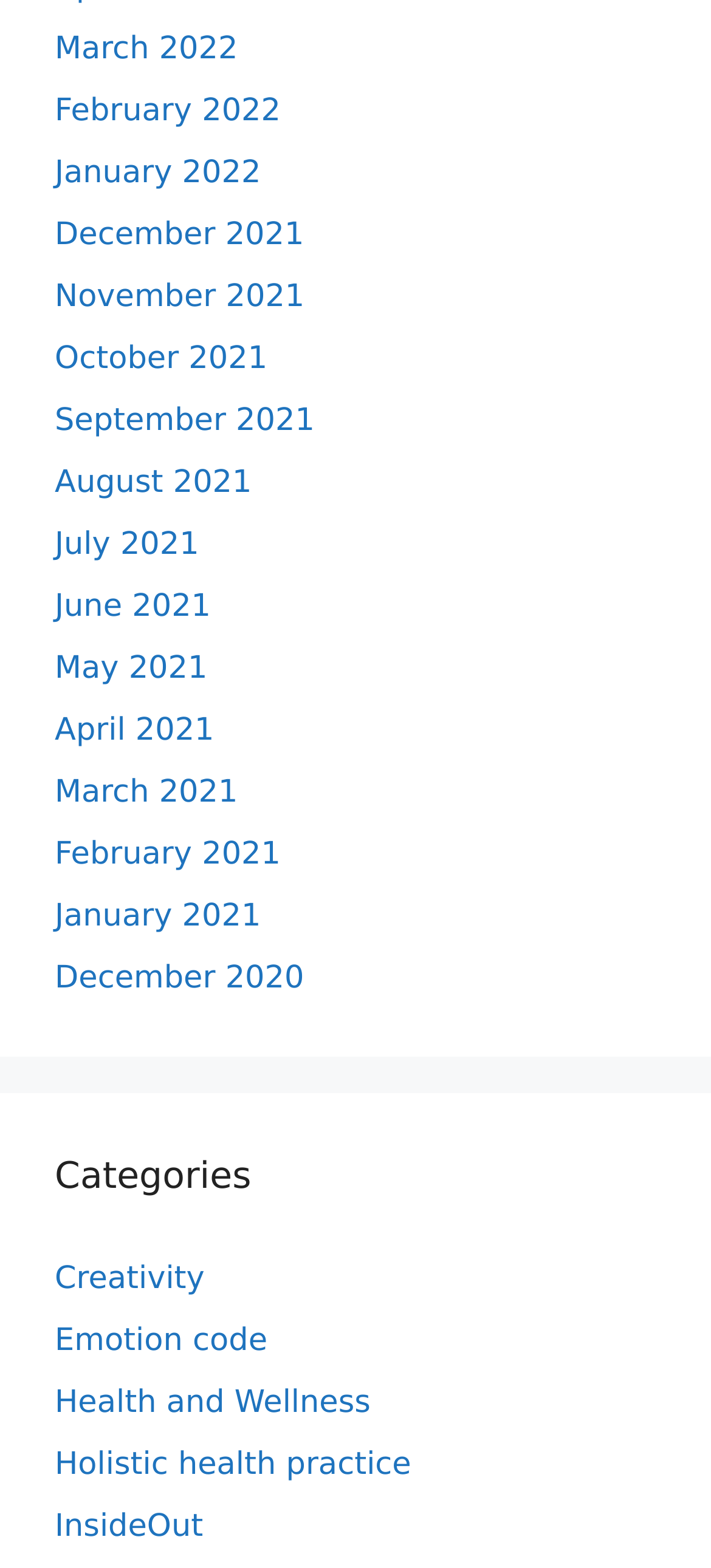How many months are listed in 2021?
Analyze the screenshot and provide a detailed answer to the question.

I counted the number of links with '2021' in the text and found that there are 12 months listed in 2021, from January to December.